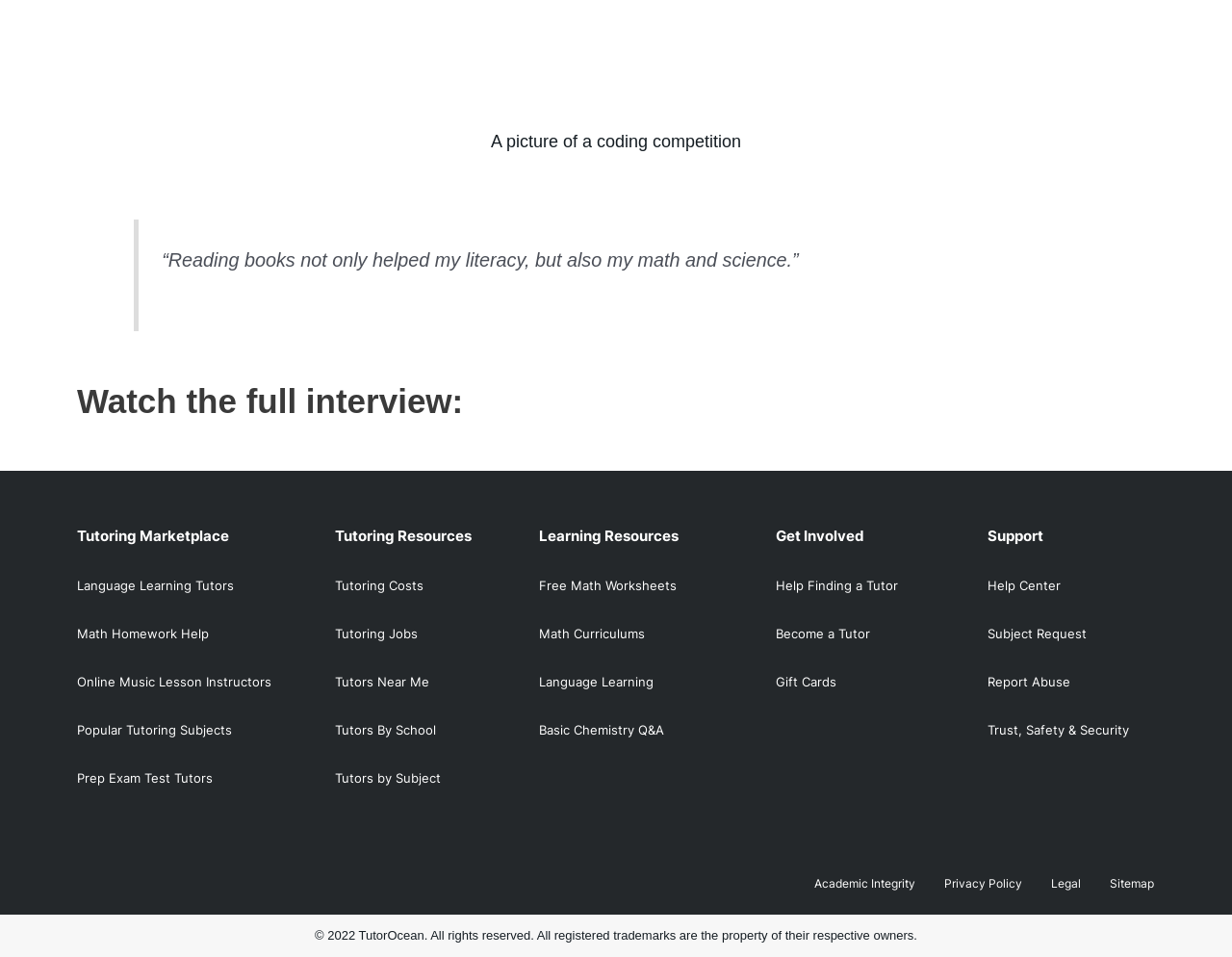Find the bounding box coordinates of the element to click in order to complete this instruction: "Explore Tutoring Resources". The bounding box coordinates must be four float numbers between 0 and 1, denoted as [left, top, right, bottom].

[0.272, 0.551, 0.383, 0.57]